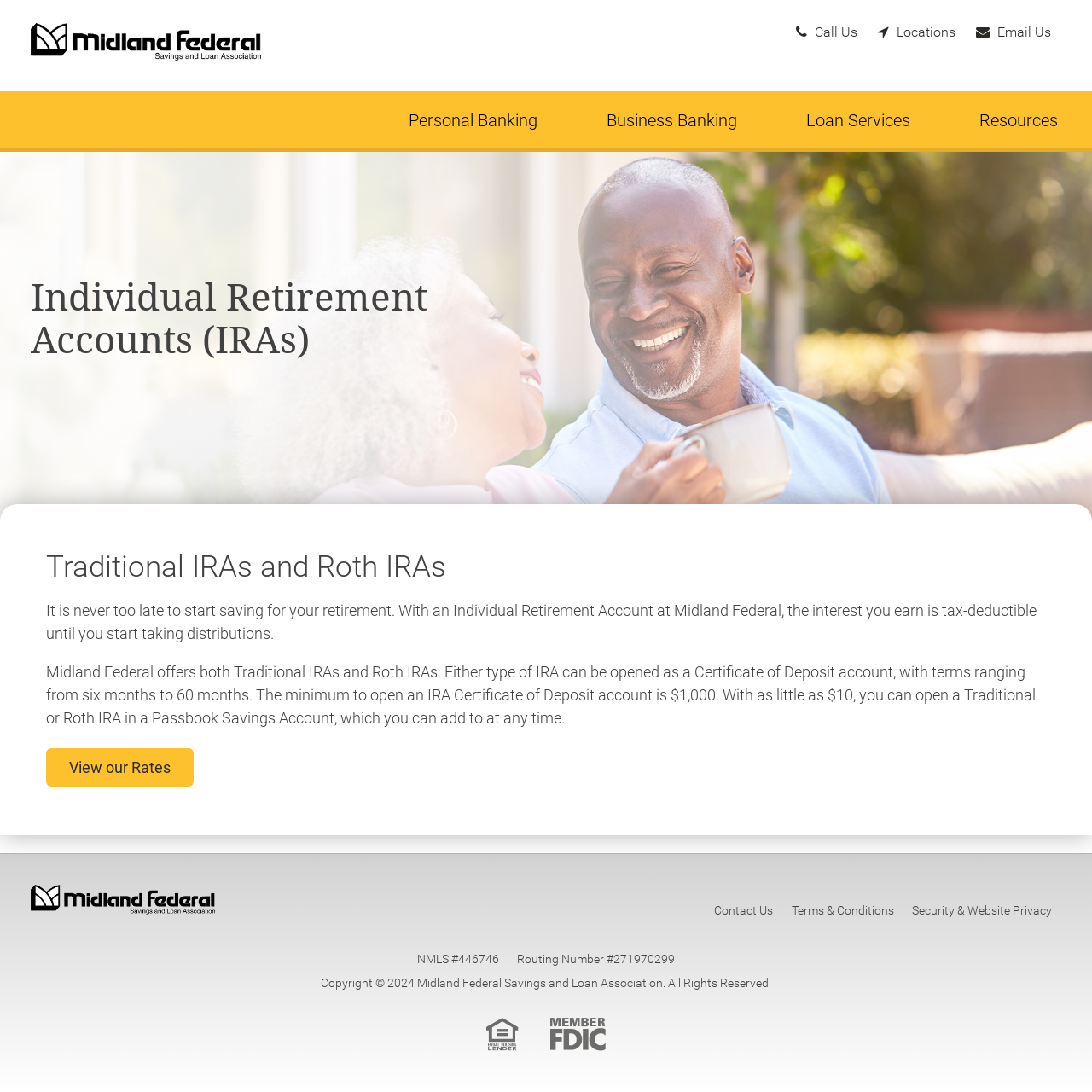Locate the bounding box coordinates of the area that needs to be clicked to fulfill the following instruction: "Click the Midland Federal Savings and Loan Association Logo". The coordinates should be in the format of four float numbers between 0 and 1, namely [left, top, right, bottom].

[0.028, 0.021, 0.239, 0.055]